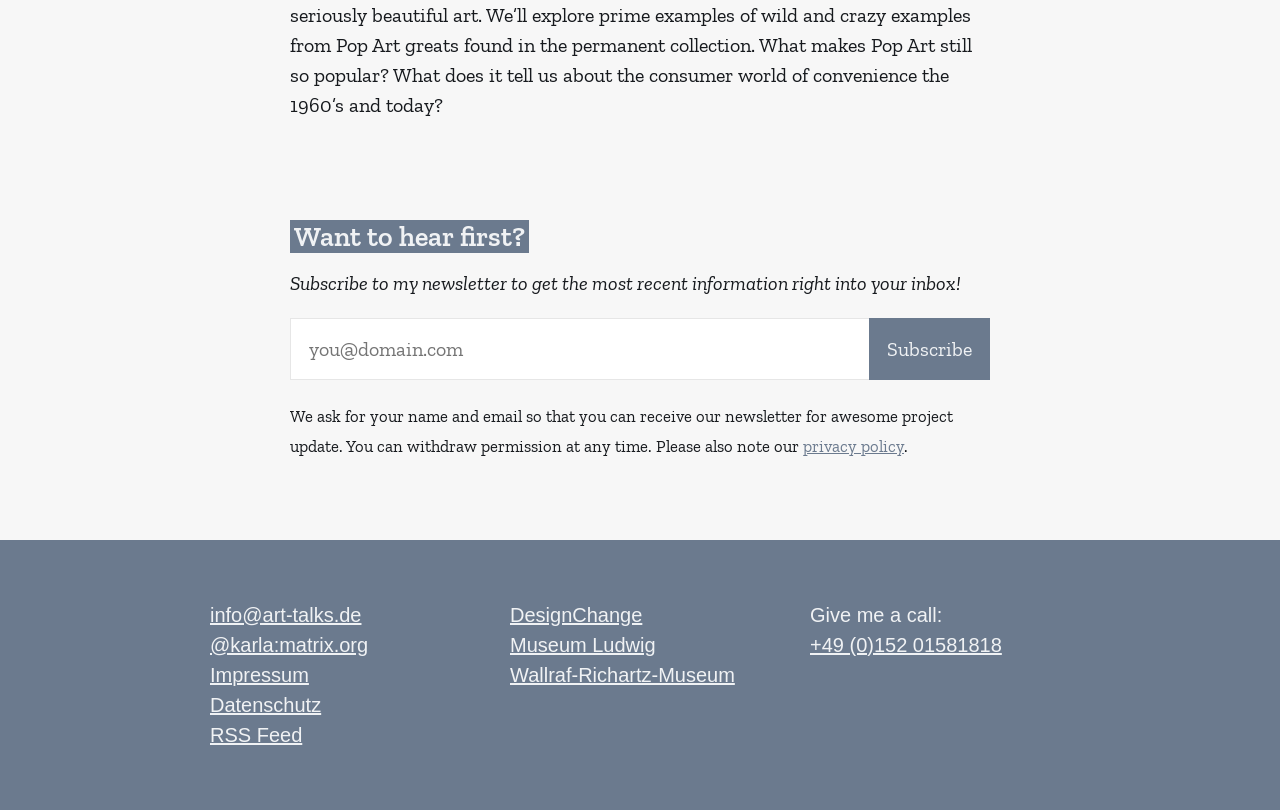What is the purpose of the newsletter?
Refer to the screenshot and respond with a concise word or phrase.

Get project updates